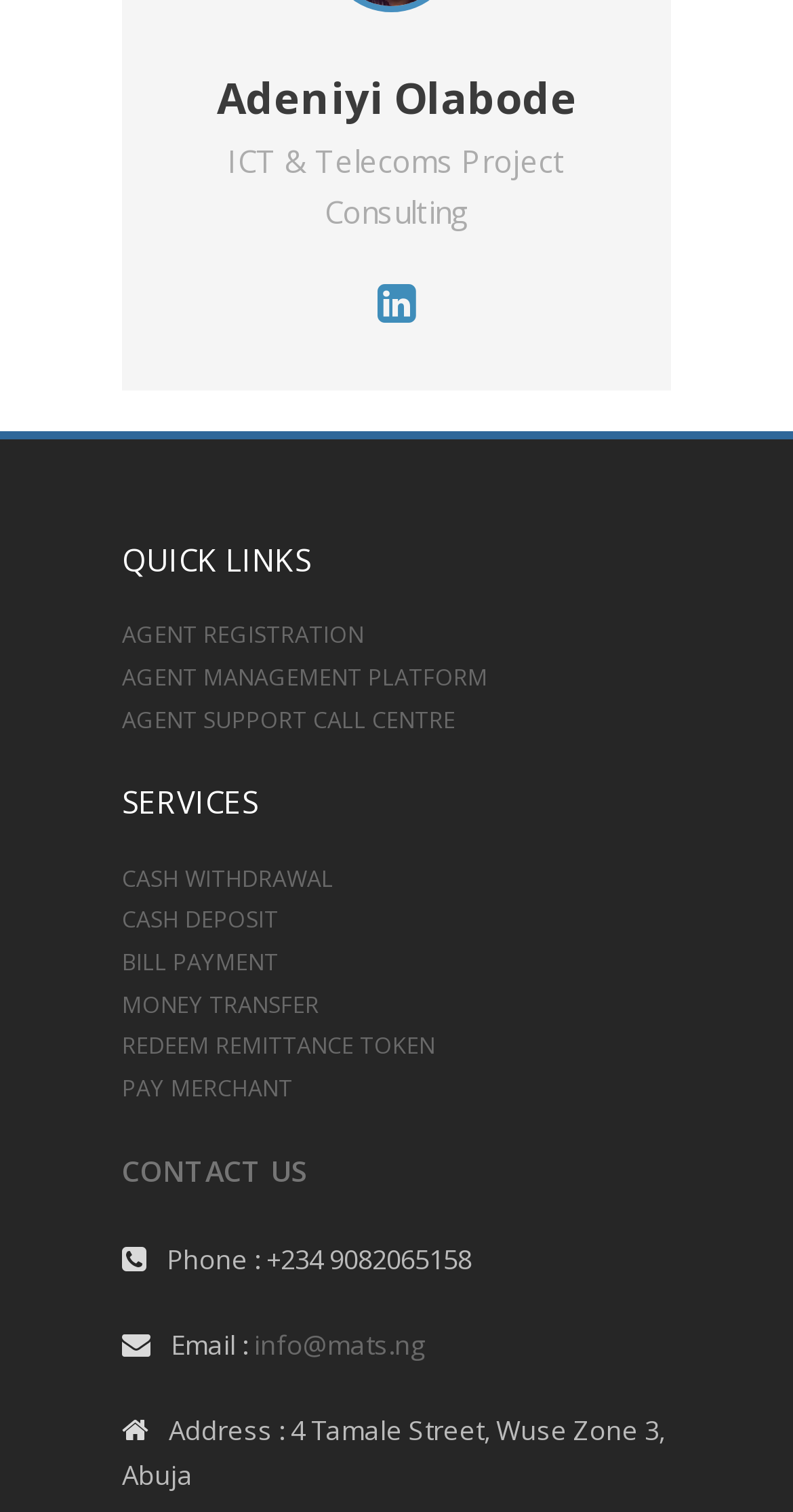How many links are under the 'QUICK LINKS' section?
Look at the image and answer the question with a single word or phrase.

6